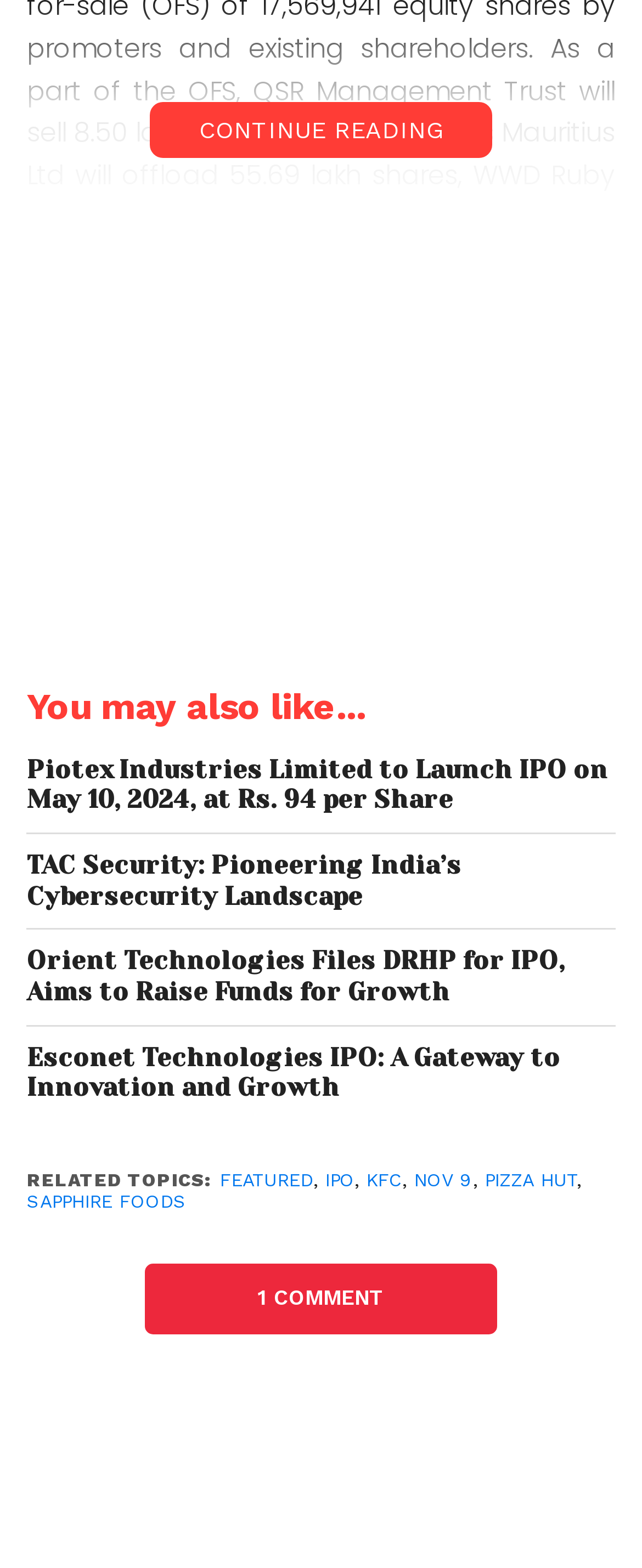Provide the bounding box coordinates of the section that needs to be clicked to accomplish the following instruction: "Click to read about Piotex Industries Limited to Launch IPO on May 10, 2024, at Rs. 94 per Share."

[0.042, 0.481, 0.958, 0.52]